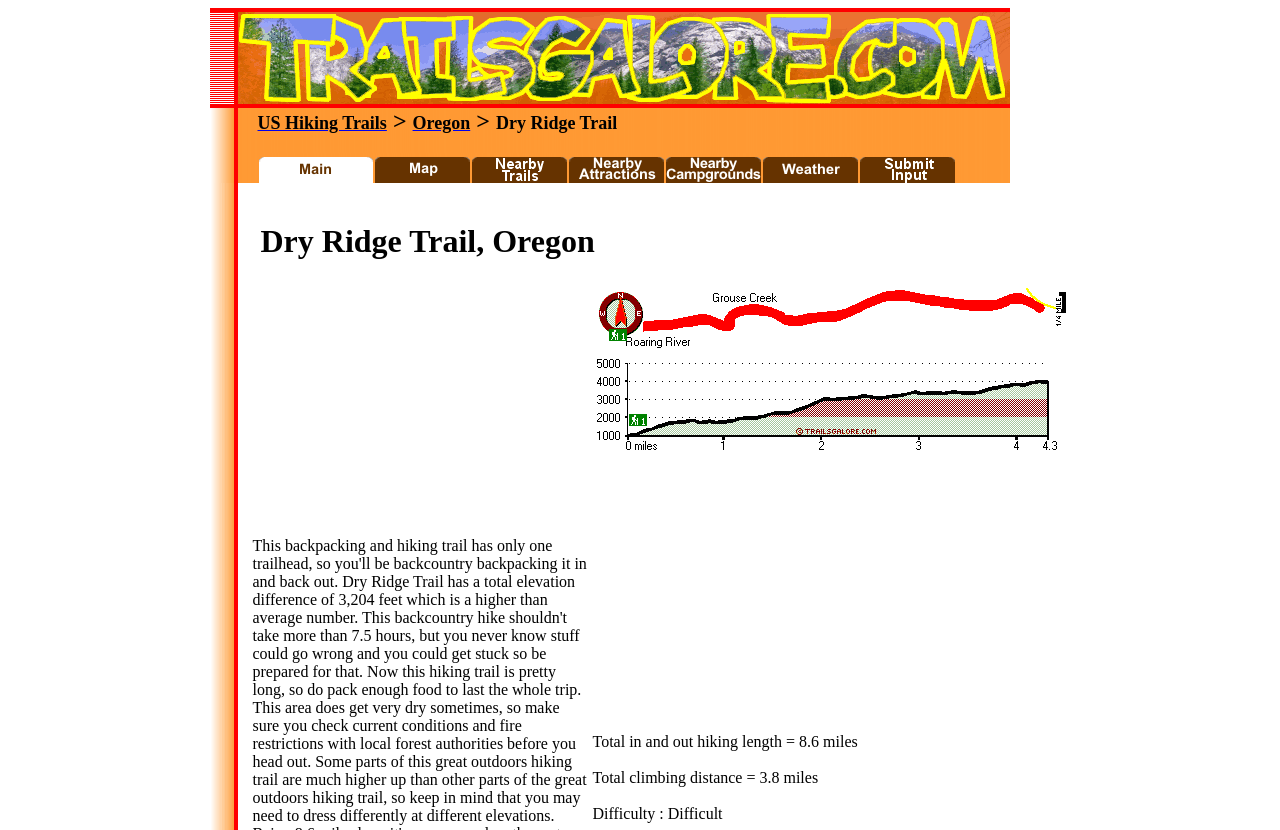Pinpoint the bounding box coordinates of the clickable area necessary to execute the following instruction: "Submit input". The coordinates should be given as four float numbers between 0 and 1, namely [left, top, right, bottom].

[0.671, 0.204, 0.746, 0.224]